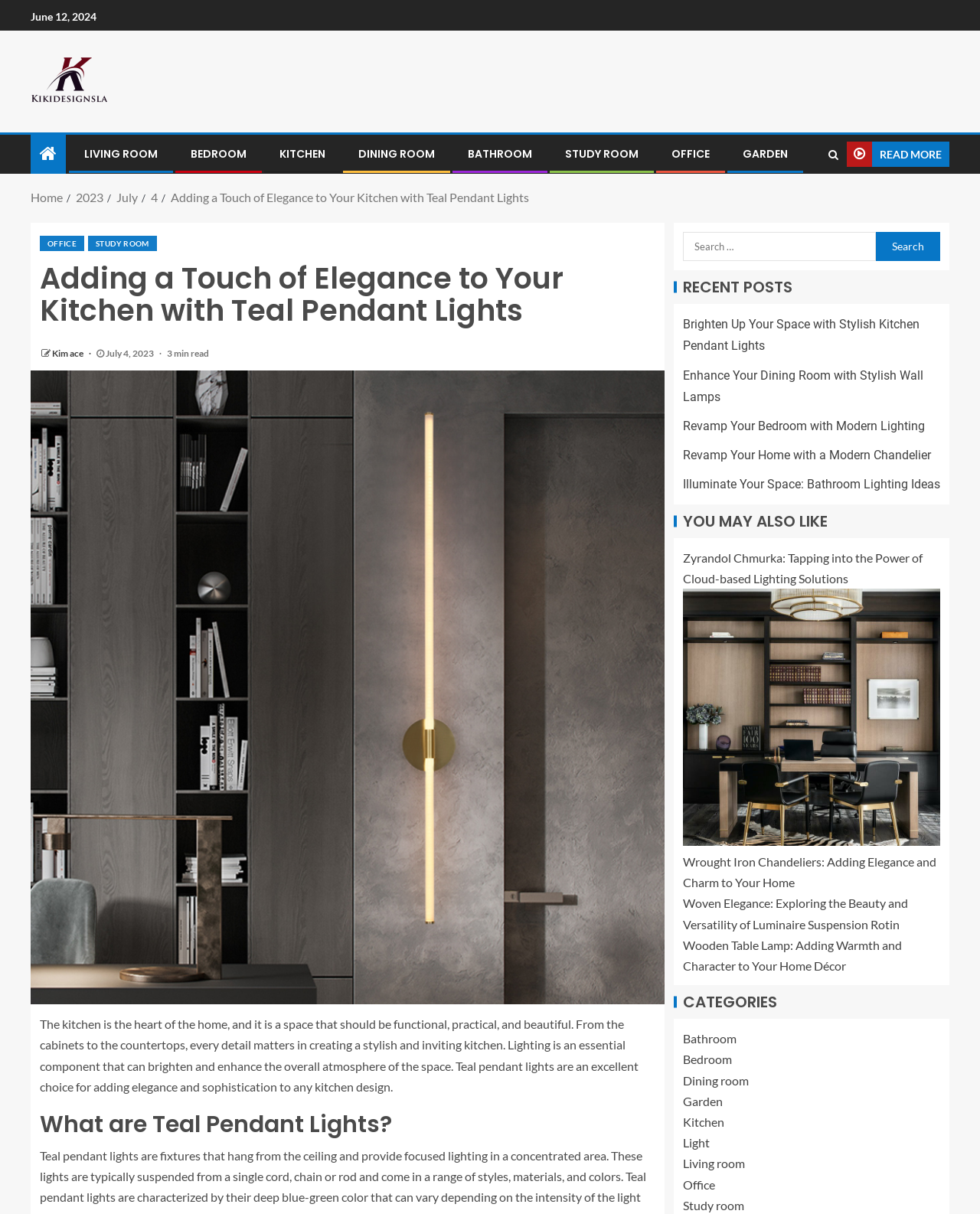What is the topic of the article?
Please provide a single word or phrase based on the screenshot.

Teal pendant lights in kitchen